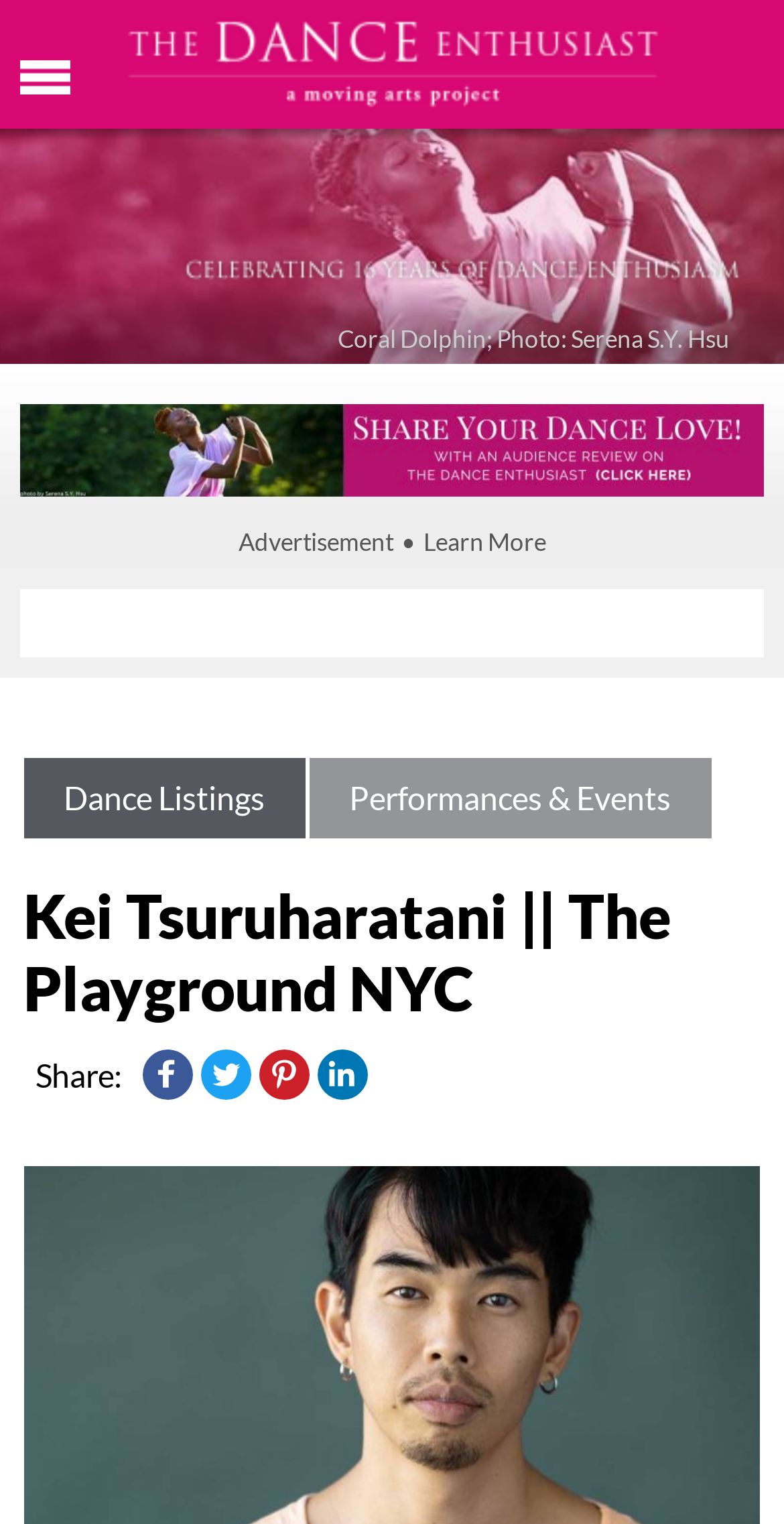Please indicate the bounding box coordinates for the clickable area to complete the following task: "Share on Facebook". The coordinates should be specified as four float numbers between 0 and 1, i.e., [left, top, right, bottom].

[0.176, 0.688, 0.24, 0.721]